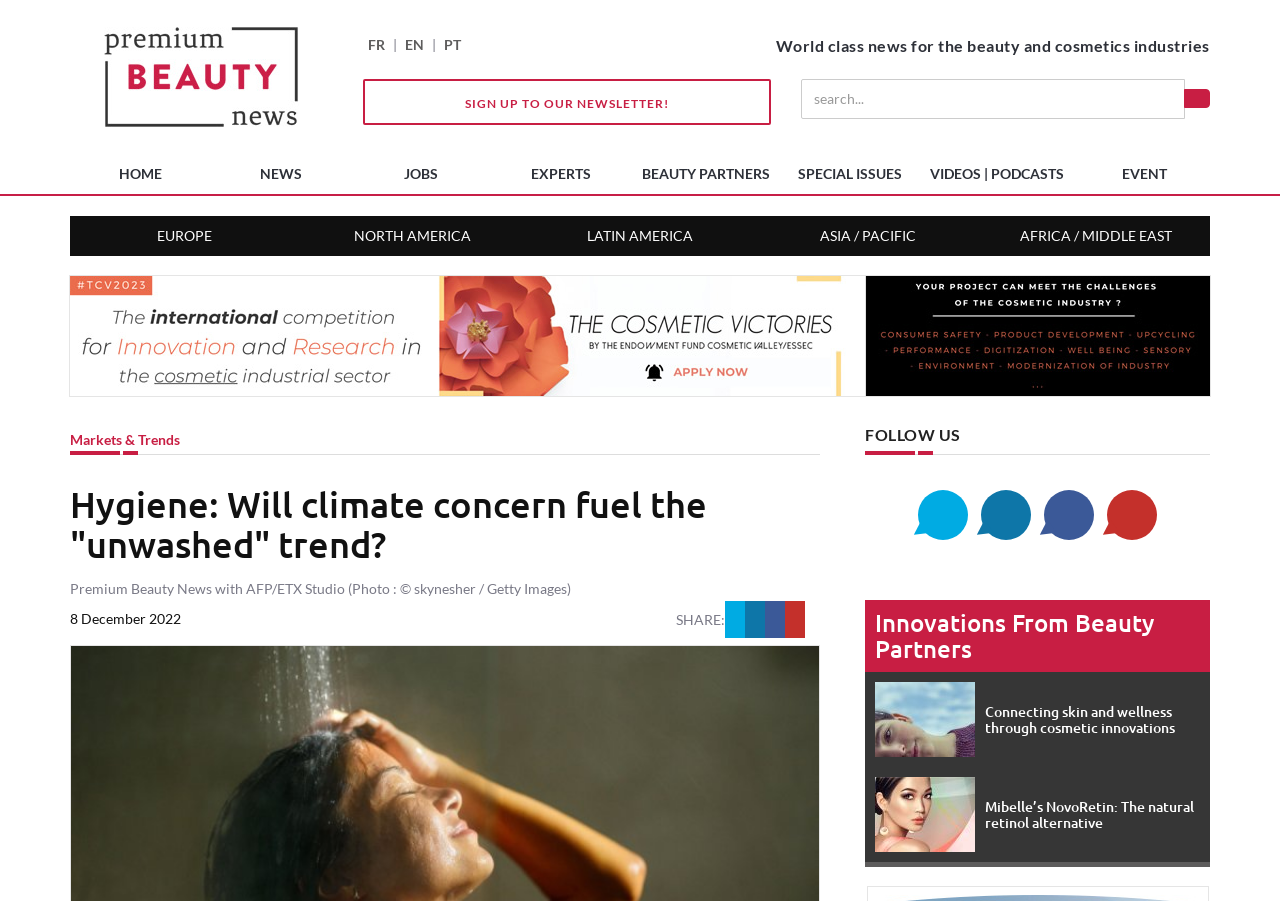Locate and extract the text of the main heading on the webpage.

Hygiene: Will climate concern fuel the "unwashed" trend?